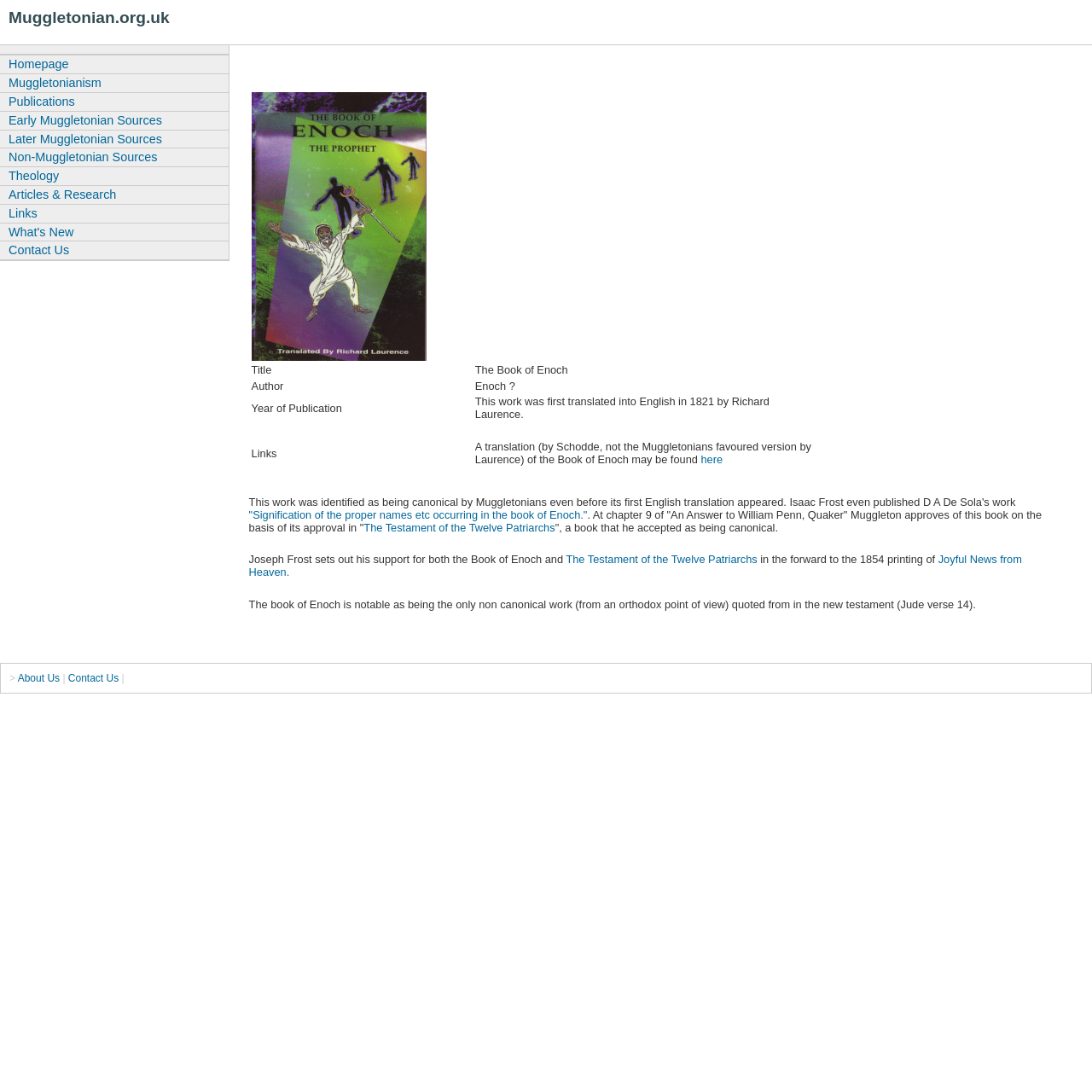Determine the bounding box coordinates for the clickable element required to fulfill the instruction: "Click the link to the Testament of the Twelve Patriarchs". Provide the coordinates as four float numbers between 0 and 1, i.e., [left, top, right, bottom].

[0.518, 0.506, 0.694, 0.518]